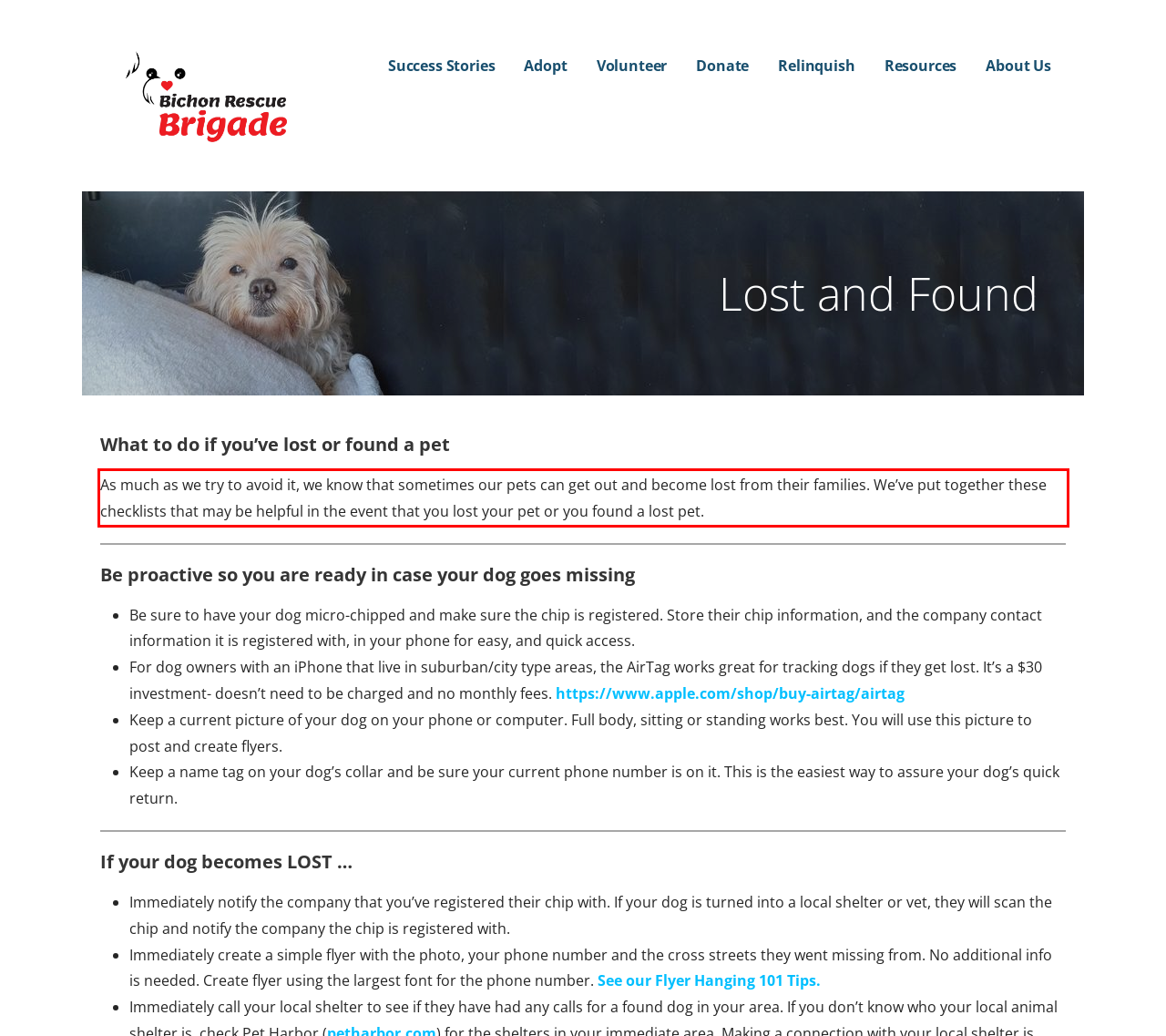Review the webpage screenshot provided, and perform OCR to extract the text from the red bounding box.

As much as we try to avoid it, we know that sometimes our pets can get out and become lost from their families. We’ve put together these checklists that may be helpful in the event that you lost your pet or you found a lost pet.